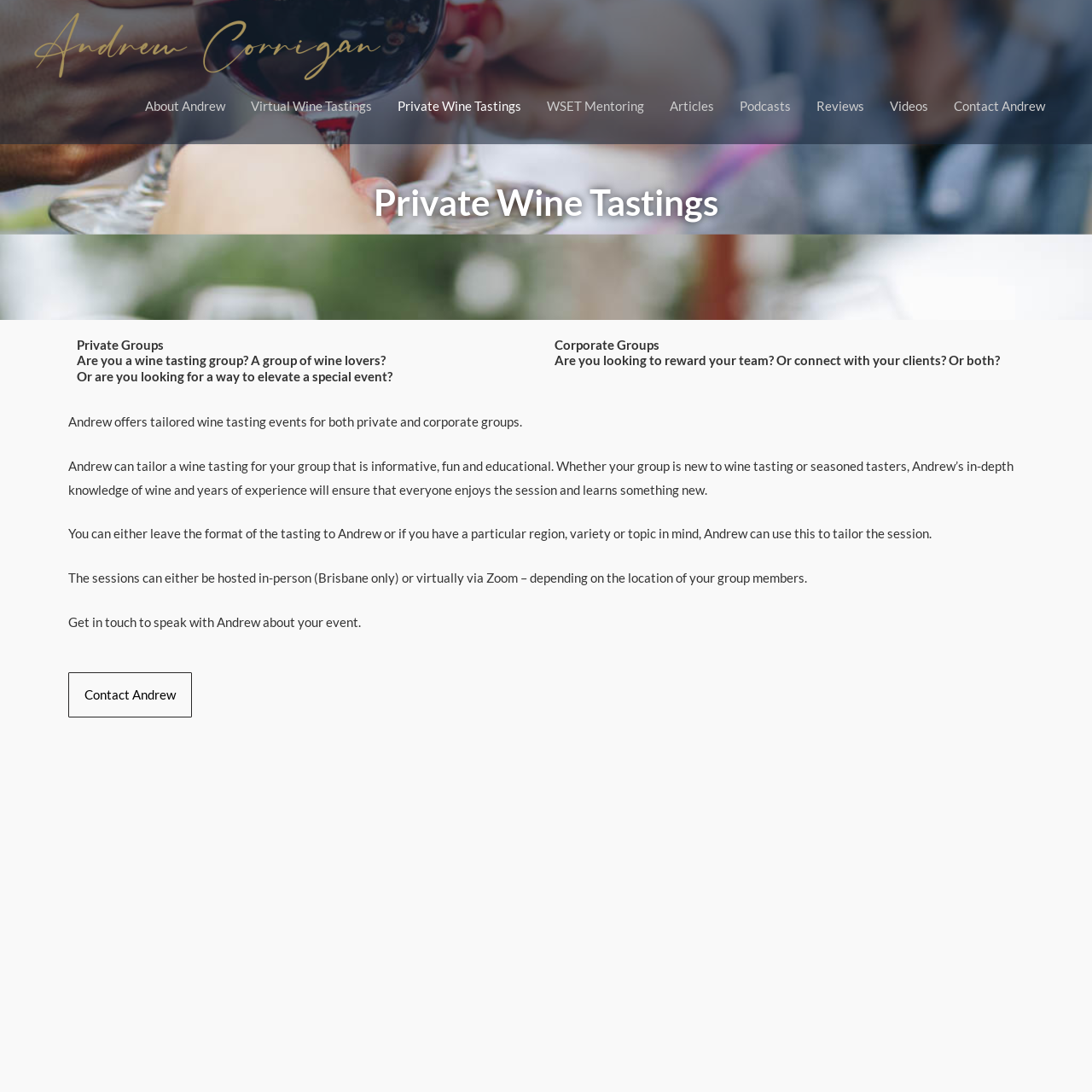Please identify the bounding box coordinates of the element on the webpage that should be clicked to follow this instruction: "Get in touch with Andrew about your event". The bounding box coordinates should be given as four float numbers between 0 and 1, formatted as [left, top, right, bottom].

[0.062, 0.616, 0.176, 0.657]